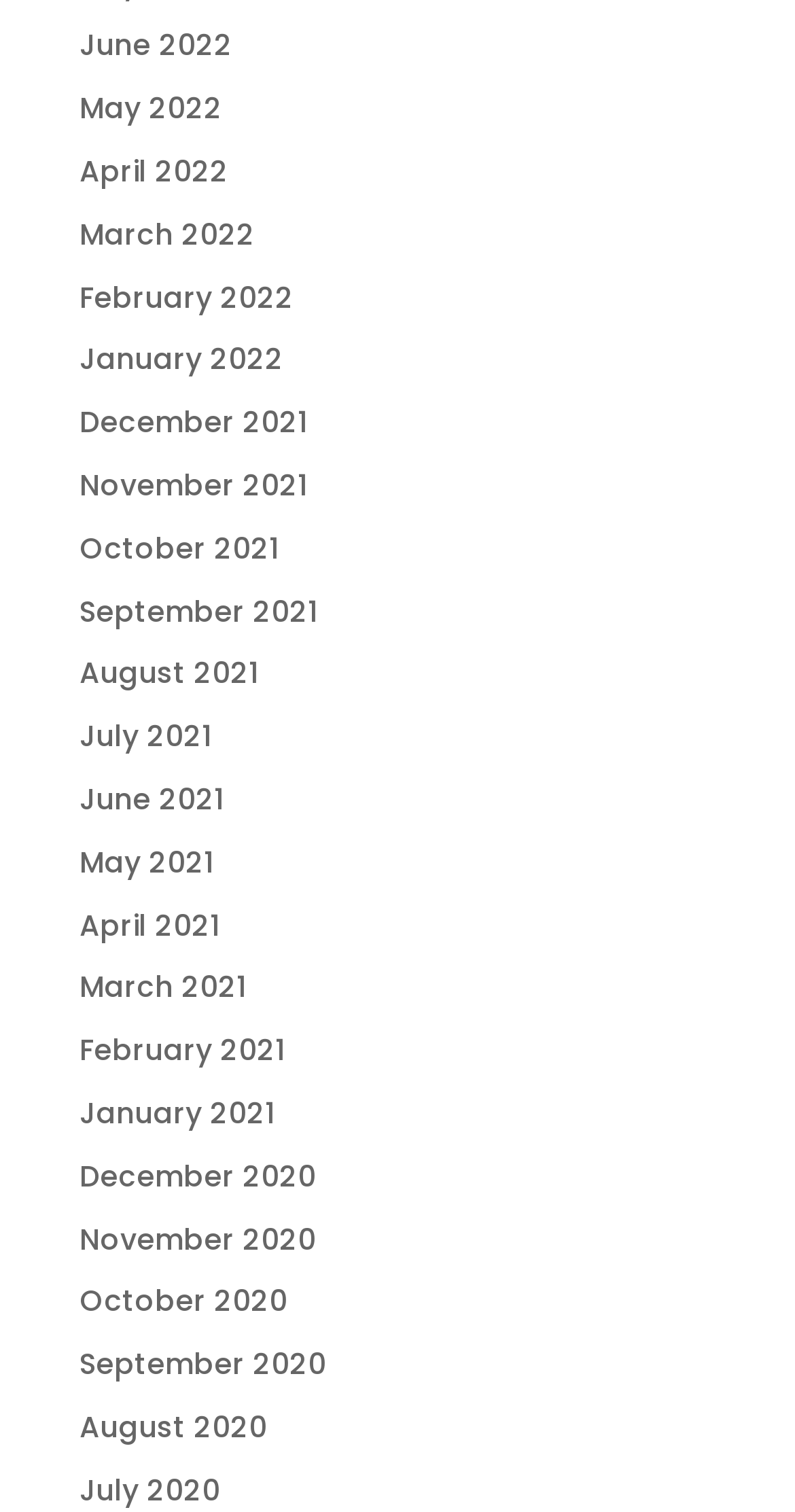Please find the bounding box coordinates for the clickable element needed to perform this instruction: "view May 2021".

[0.1, 0.557, 0.269, 0.584]